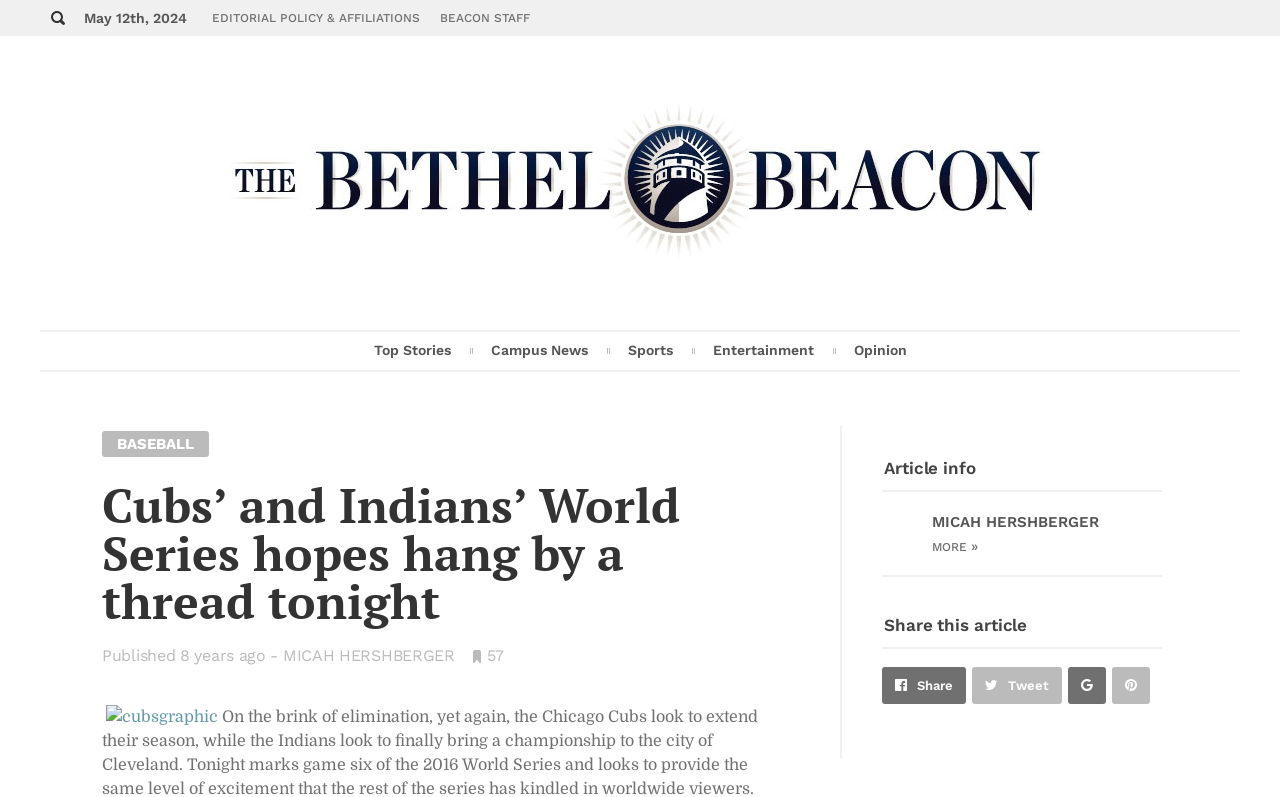Describe all the visual and textual components of the webpage comprehensively.

The webpage appears to be a news article from the Bethel Beacon, with a focus on sports, specifically the World Series. At the top of the page, there is a small image and a search bar with a "Search" button. Below this, there is a date and time display, showing the current time in the UTC-4 time zone.

To the left of the page, there is a menu with links to various sections of the website, including "Top Stories", "Campus News", "Sports", "Entertainment", and "Opinion". Each of these sections has a heading and a link to "MORE ARTICLES", accompanied by a small image and a count of the number of articles in that section.

The main article takes up the majority of the page, with a heading that reads "Cubs’ and Indians’ World Series hopes hang by a thread tonight". Below this, there is a publication date and time, as well as the author's name, Micah Hershberger. The article itself is not summarized, but there are images and links throughout the text.

To the right of the article, there is a sidebar with additional information, including a "BASEBALL" heading and a link to a related article. Below this, there is a section with article information, including the author's name and a link to more articles by that author. There is also a "Share this article" section with links to share the article on various social media platforms.

At the very bottom of the page, there is a complementary section with additional links and information.